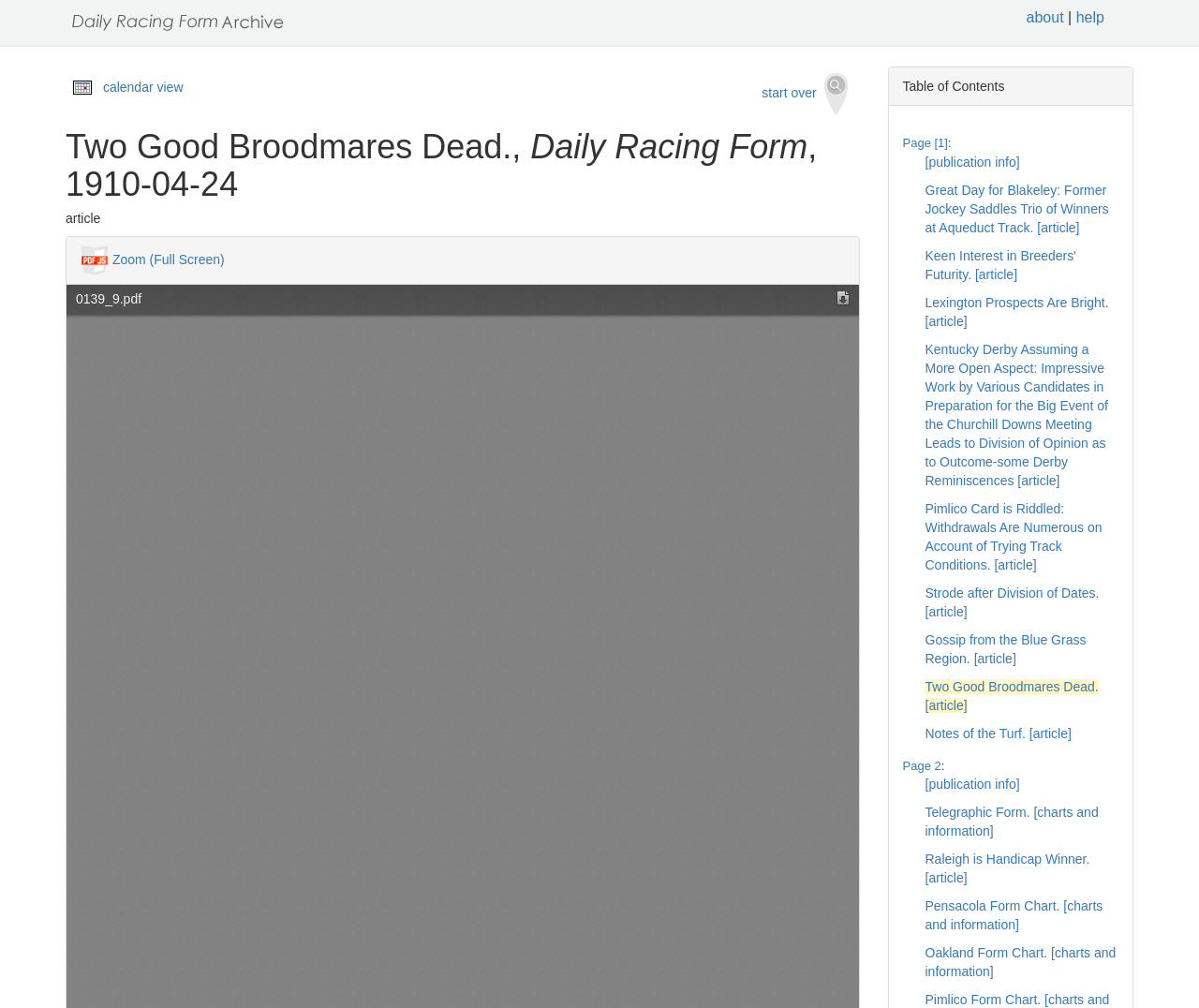Please find and report the bounding box coordinates of the element to click in order to perform the following action: "search". The coordinates should be expressed as four float numbers between 0 and 1, in the format [left, top, right, bottom].

[0.625, 0.066, 0.717, 0.121]